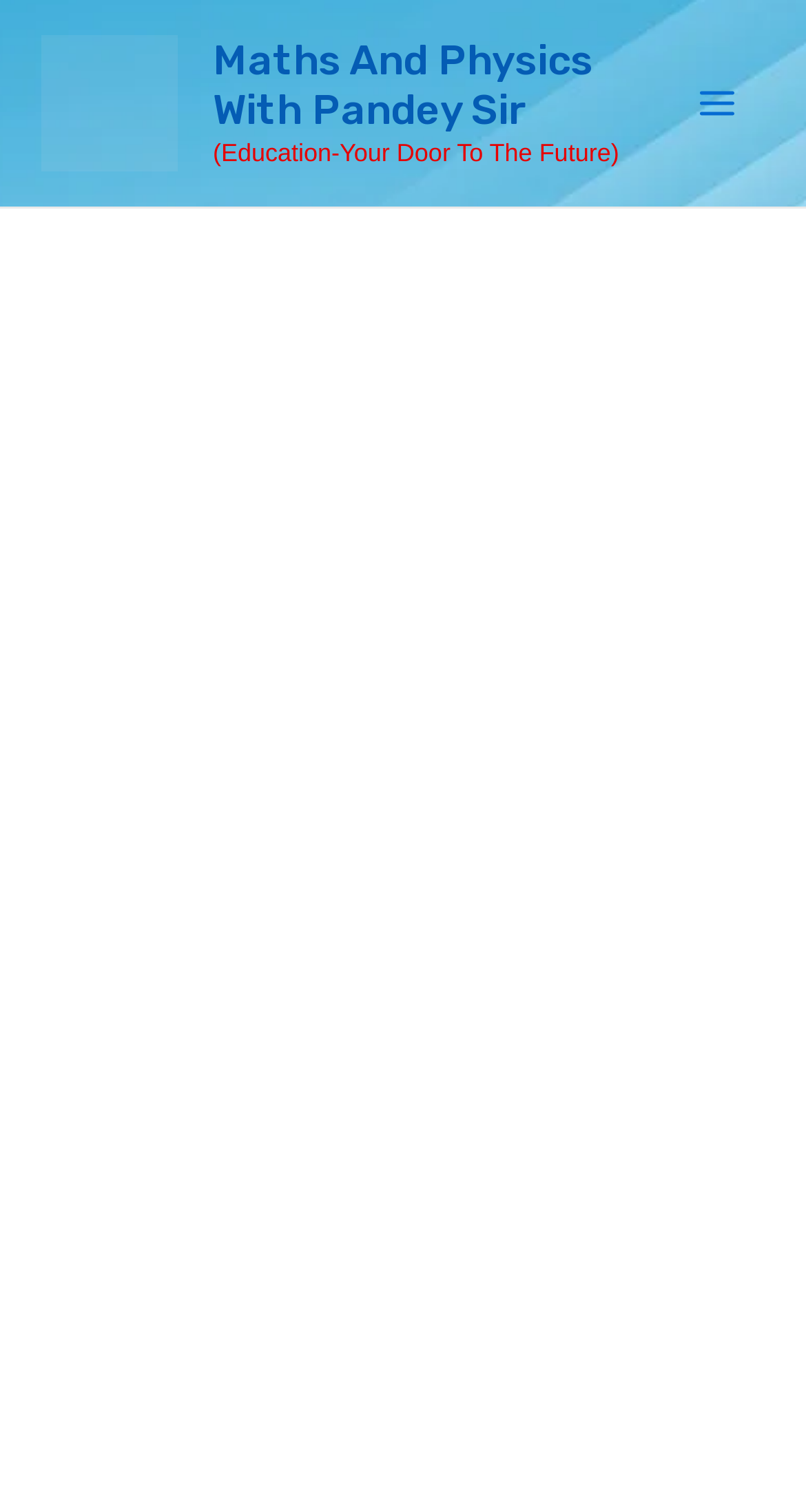What is the tagline of the website?
Carefully examine the image and provide a detailed answer to the question.

The tagline of the website can be found by looking at the StaticText element, which has the text '(Education-Your Door To The Future)'. This text is likely the tagline of the website.